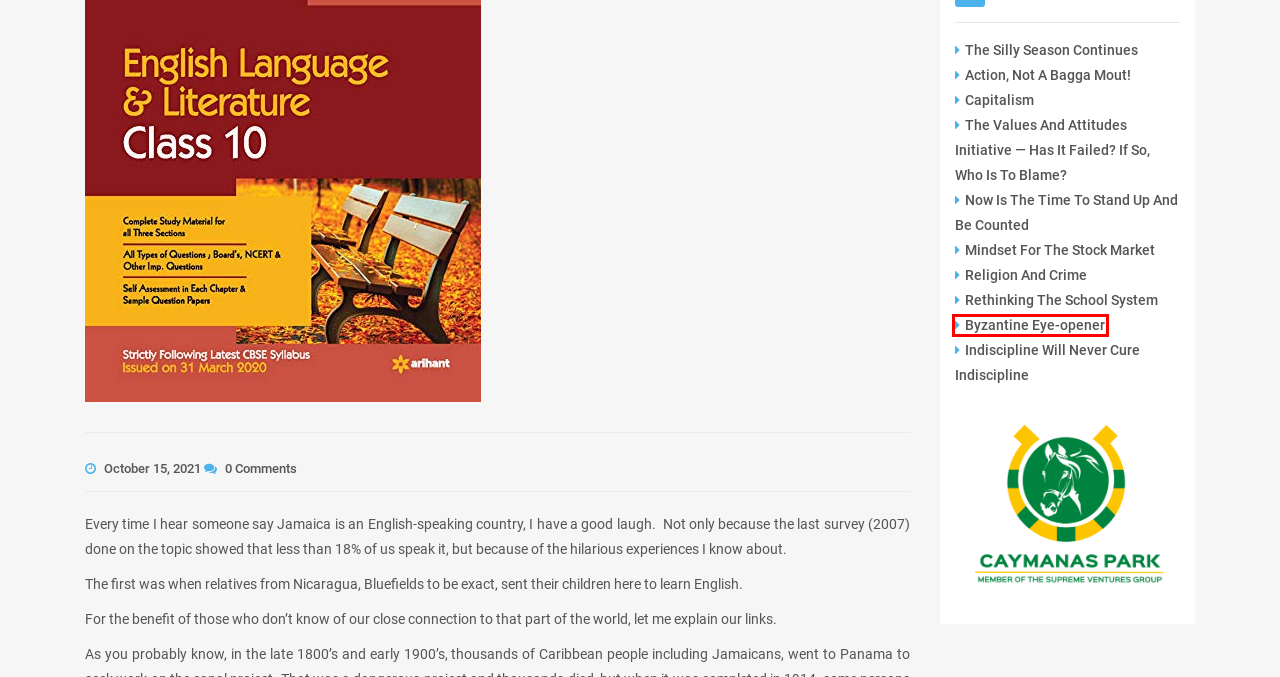You are presented with a screenshot of a webpage containing a red bounding box around a particular UI element. Select the best webpage description that matches the new webpage after clicking the element within the bounding box. Here are the candidates:
A. Mindset For The Stock Market - Public Opinion
B. Byzantine Eye-opener - Public Opinion
C. The Silly Season Continues - Public Opinion
D. Action, Not A Bagga Mout! - Public Opinion
E. October, 2021 - Public Opinion
F. Indiscipline Will Never Cure Indiscipline - Public Opinion
G. Capitalism - Public Opinion
H. Religion And Crime - Public Opinion

B